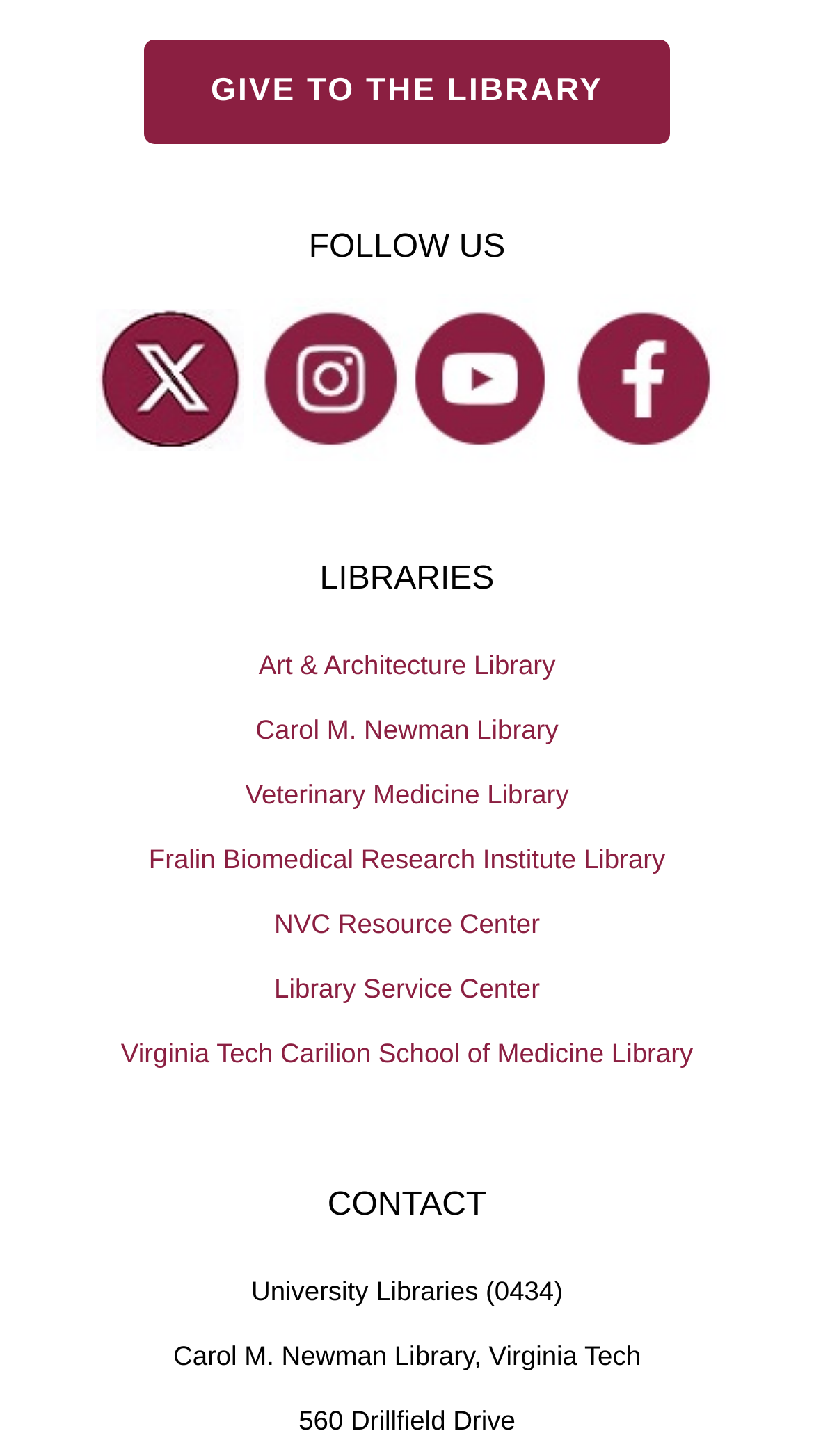Please examine the image and provide a detailed answer to the question: How many links are there under the 'LIBRARIES' heading?

There are 7 links under the 'LIBRARIES' heading, which are Art & Architecture Library, Carol M. Newman Library, Veterinary Medicine Library, Fralin Biomedical Research Institute Library, NVC Resource Center, Library Service Center, and Virginia Tech Carilion School of Medicine Library.